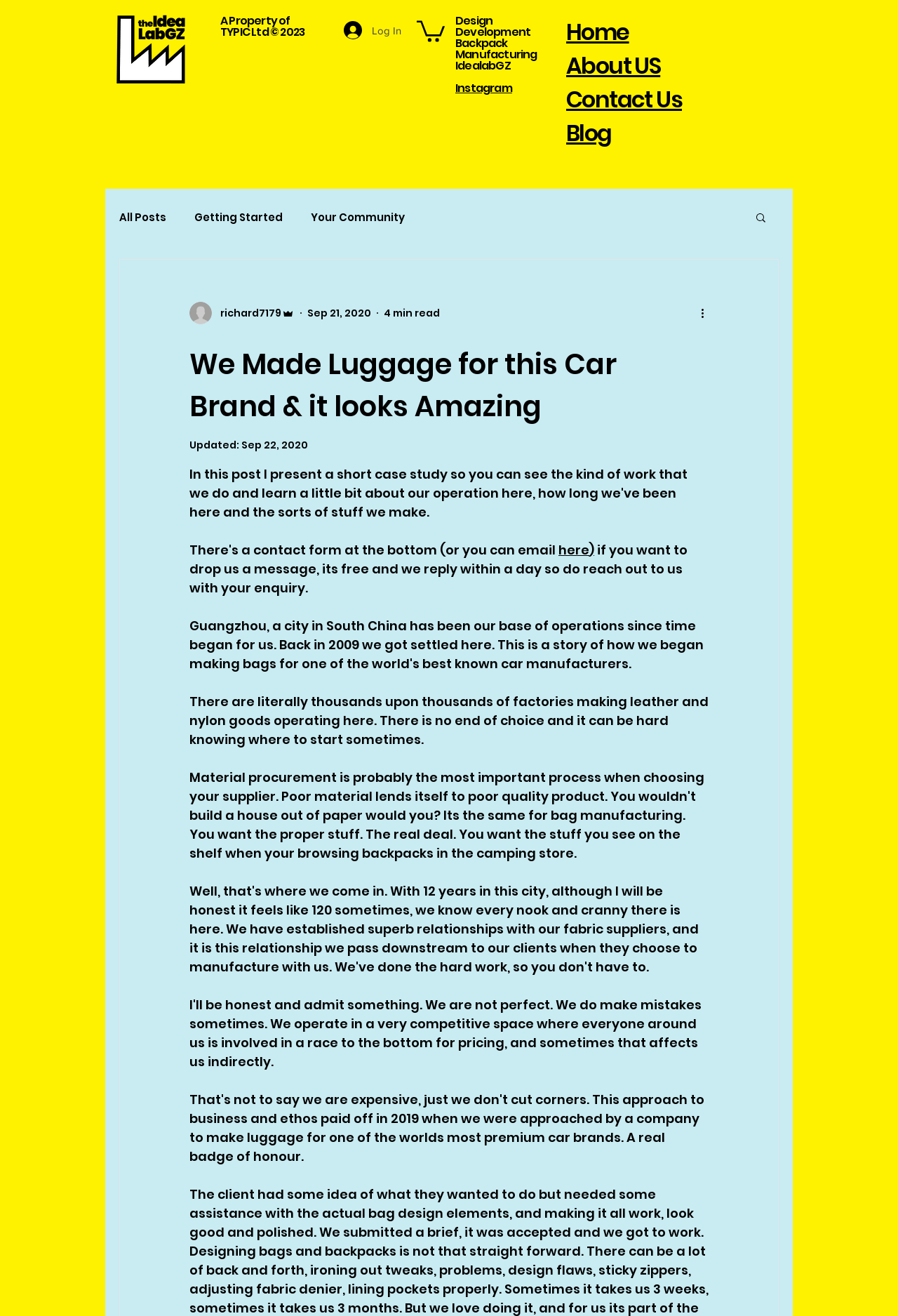Provide the bounding box coordinates for the UI element described in this sentence: "here". The coordinates should be four float values between 0 and 1, i.e., [left, top, right, bottom].

[0.622, 0.411, 0.656, 0.425]